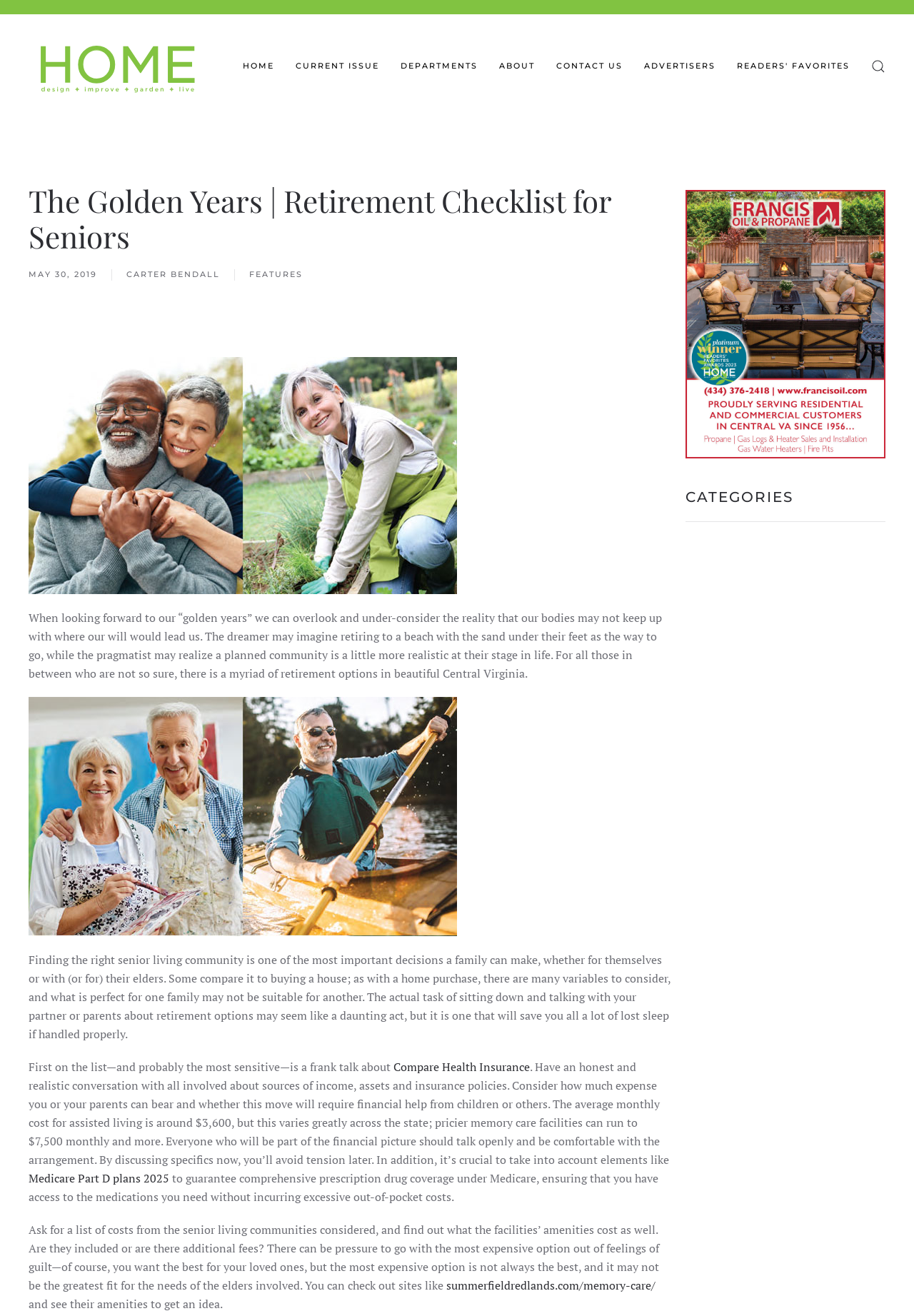Please determine the bounding box coordinates of the element to click in order to execute the following instruction: "Visit 'CARTER BENDALL'". The coordinates should be four float numbers between 0 and 1, specified as [left, top, right, bottom].

[0.138, 0.204, 0.241, 0.214]